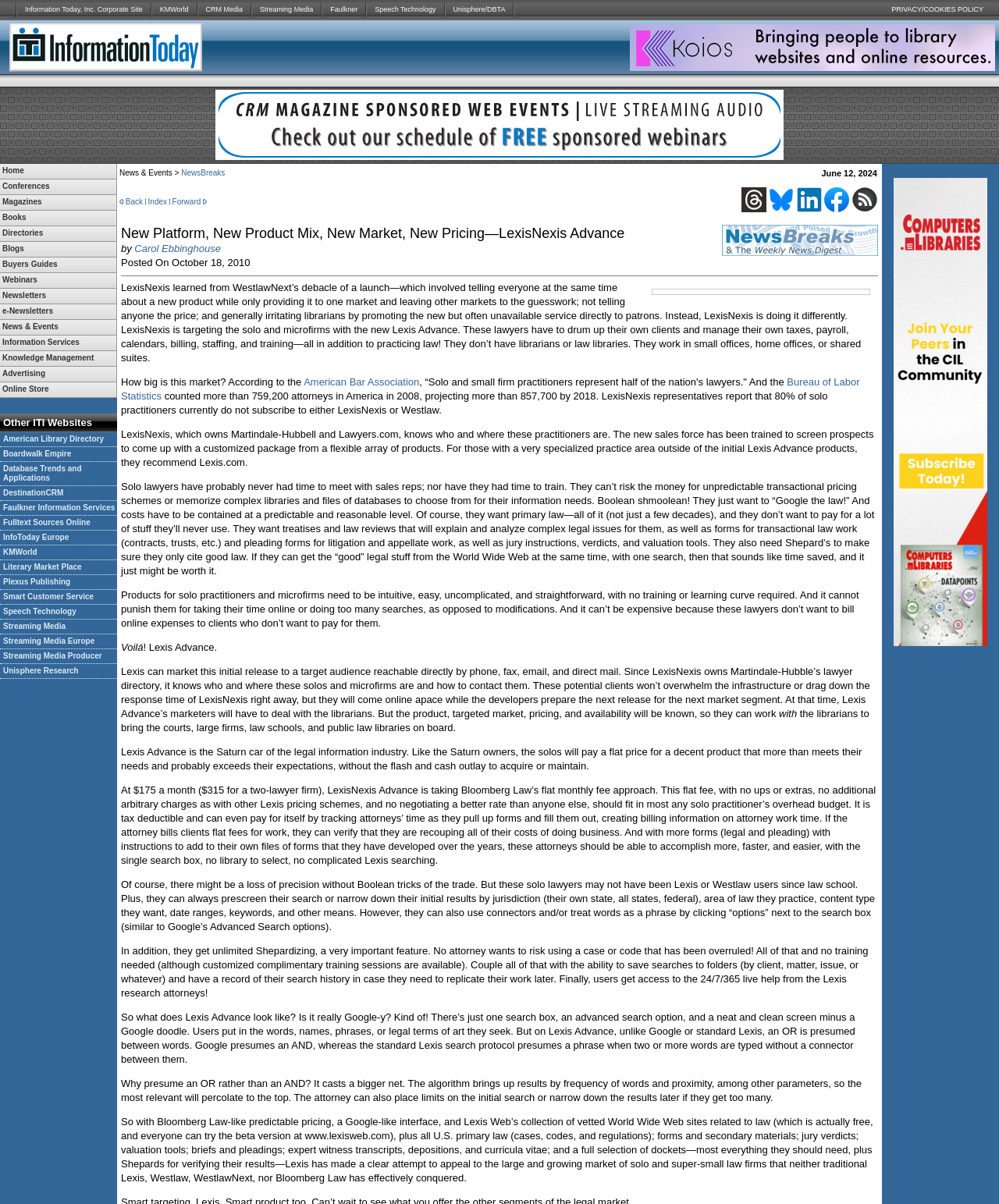Please locate the bounding box coordinates of the element's region that needs to be clicked to follow the instruction: "Click Information Today, Inc. Corporate Site". The bounding box coordinates should be provided as four float numbers between 0 and 1, i.e., [left, top, right, bottom].

[0.017, 0.0, 0.151, 0.017]